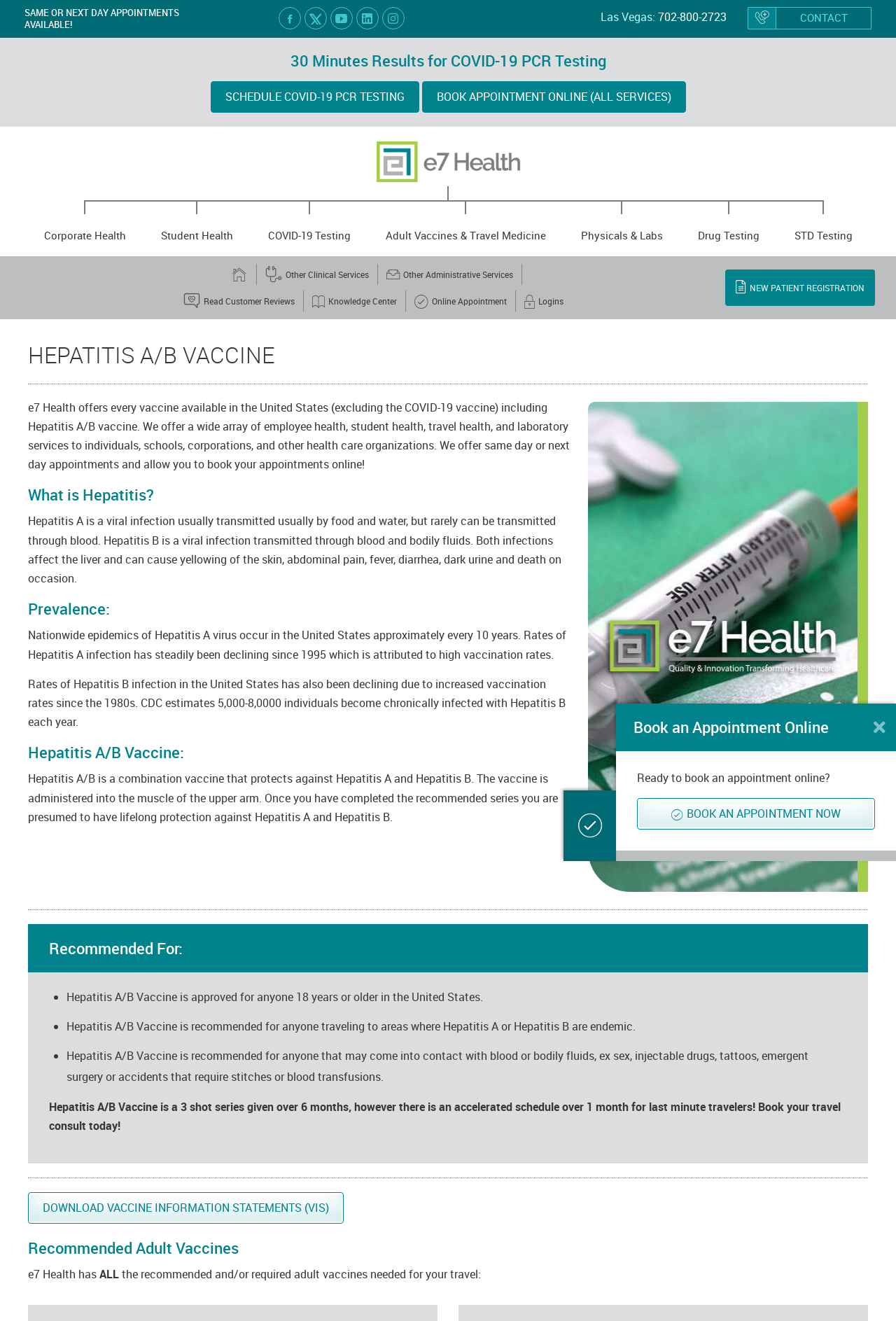Summarize the webpage with a detailed and informative caption.

The webpage is about e7 Health, a healthcare provider that offers Hepatitis A/B vaccines and other health services. At the top of the page, there is a prominent heading "SAME OR NEXT DAY APPOINTMENTS AVAILABLE!" followed by social media links and a phone number for the Las Vegas location. 

Below this, there is a COVID-19 message section with a heading "30 Minutes Results for COVID-19 PCR Testing" and links to schedule COVID-19 PCR testing and book an appointment online. 

The main navigation menu is located on the left side of the page, with links to various health services, including corporate health, student health, COVID-19 testing, adult vaccines, and physicals. 

On the right side of the page, there is a section dedicated to the Hepatitis A/B vaccine, with a heading "HEPATITIS A/B VACCINE" and an image of a vaccination syringe with the e7 Health logo. Below this, there is a paragraph of text describing the services offered by e7 Health, including same-day or next-day appointments and online booking.

Further down, there are sections providing information about Hepatitis, including what it is, its prevalence, and the Hepatitis A/B vaccine. These sections include headings, paragraphs of text, and a separator line. 

The page also includes a section on recommended groups for the Hepatitis A/B vaccine, with bullet points listing individuals who should consider getting vaccinated. Additionally, there is a link to download vaccine information statements and a section on recommended adult vaccines.

At the bottom of the page, there is a call-to-action section with a heading "Book an Appointment Online" and a link to book an appointment now.